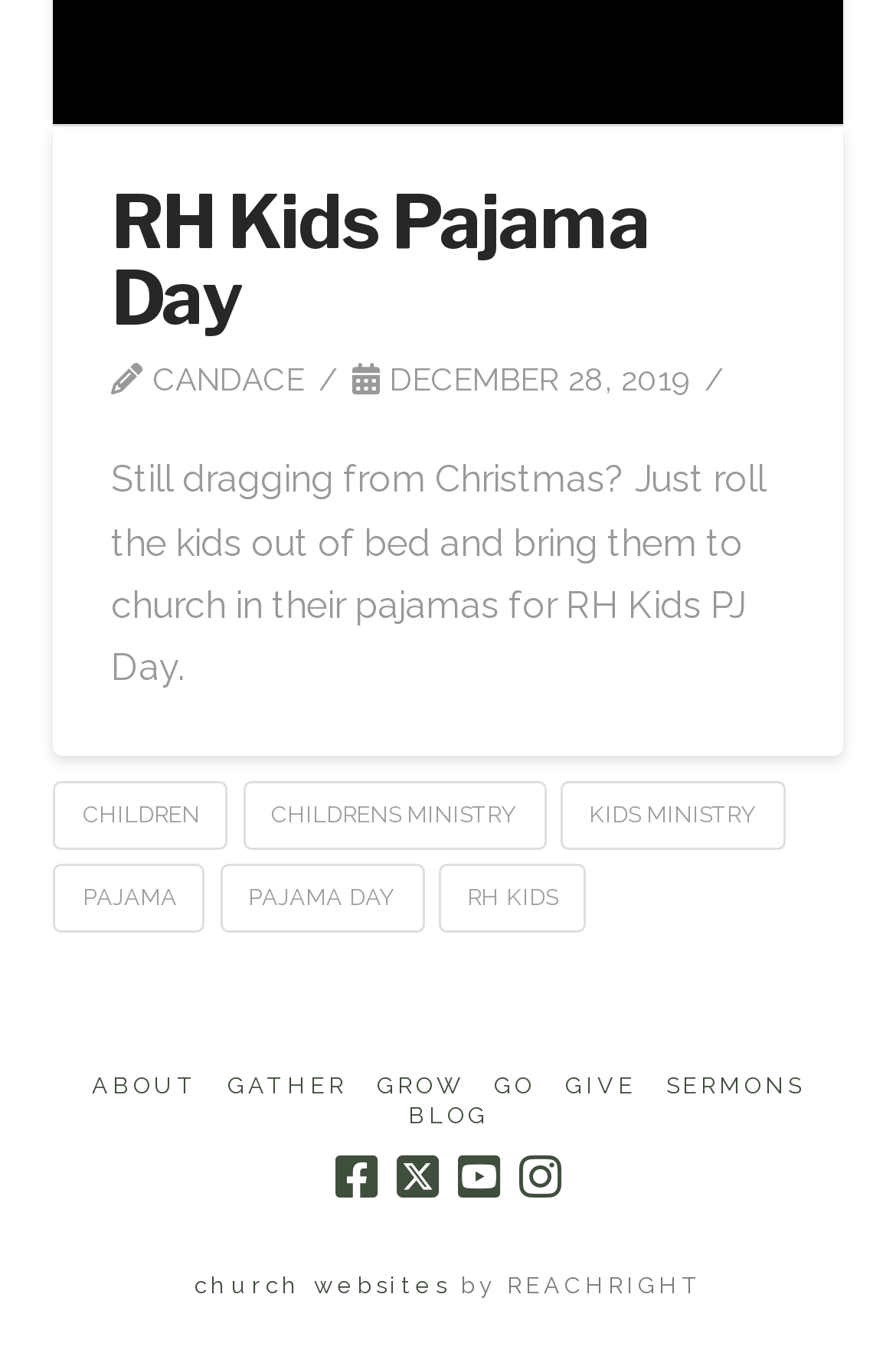Please identify the bounding box coordinates of the clickable area that will fulfill the following instruction: "browse handouts". The coordinates should be in the format of four float numbers between 0 and 1, i.e., [left, top, right, bottom].

None